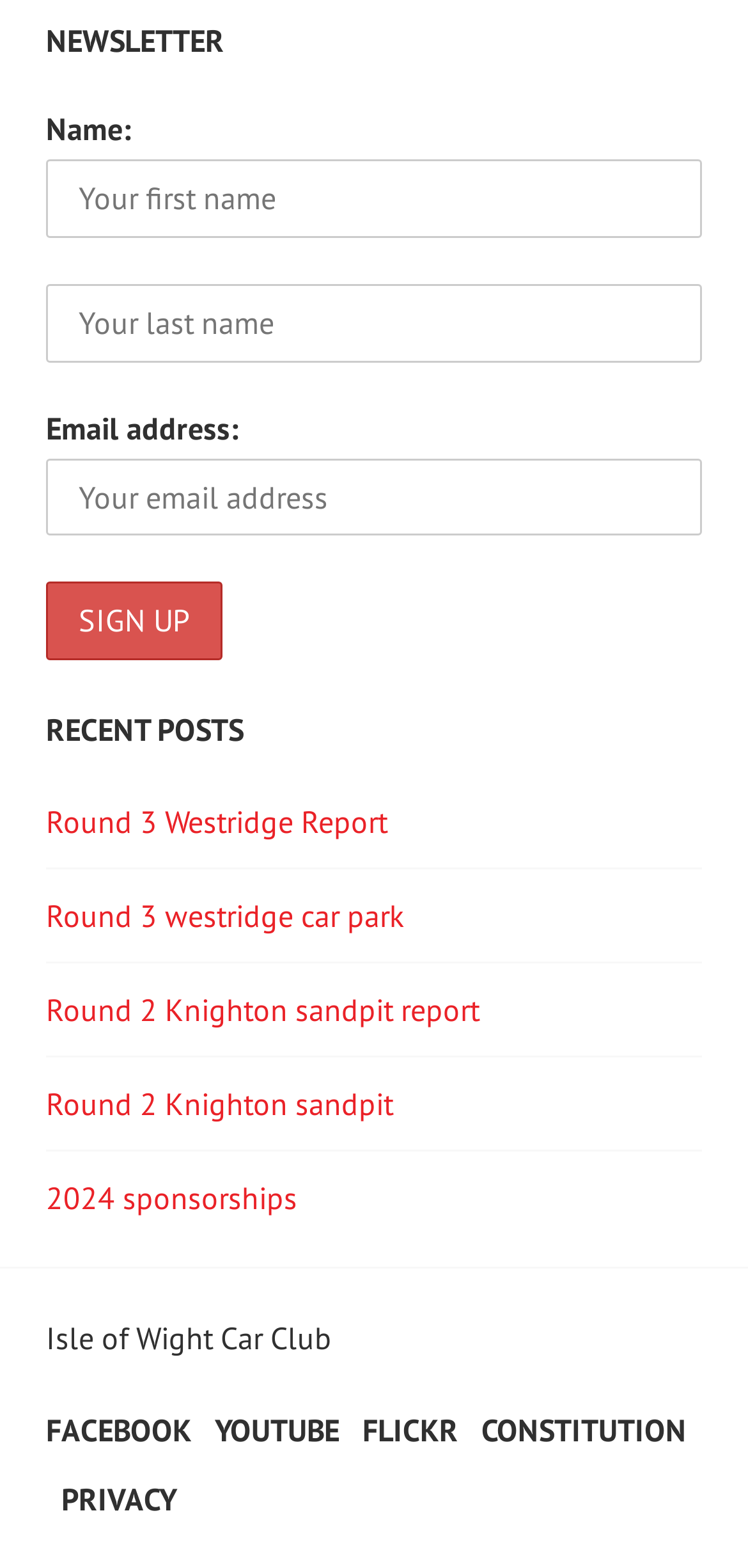What is the purpose of the form?
Using the screenshot, give a one-word or short phrase answer.

Newsletter subscription